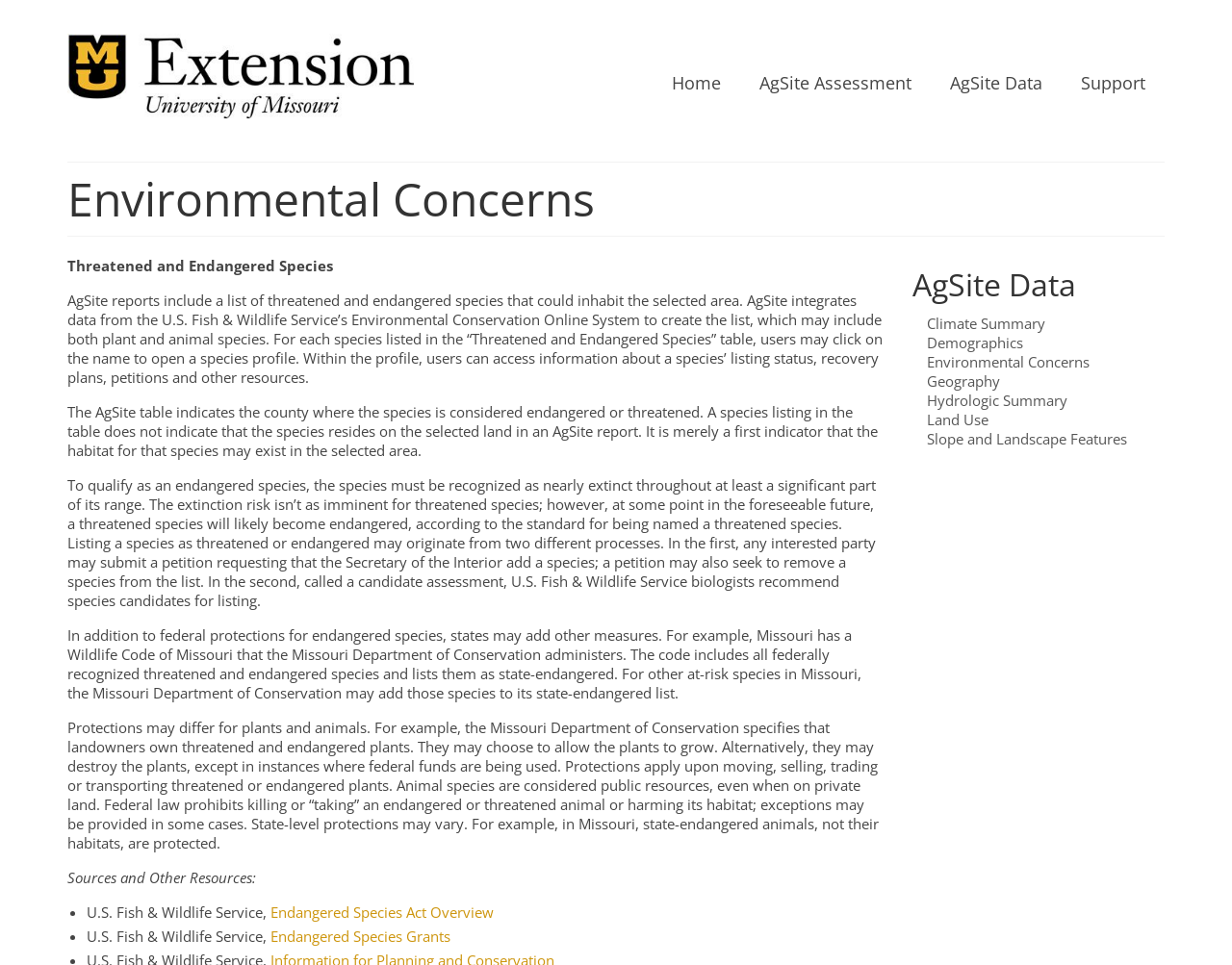Given the description: "Endangered Species Grants", determine the bounding box coordinates of the UI element. The coordinates should be formatted as four float numbers between 0 and 1, [left, top, right, bottom].

[0.22, 0.96, 0.366, 0.98]